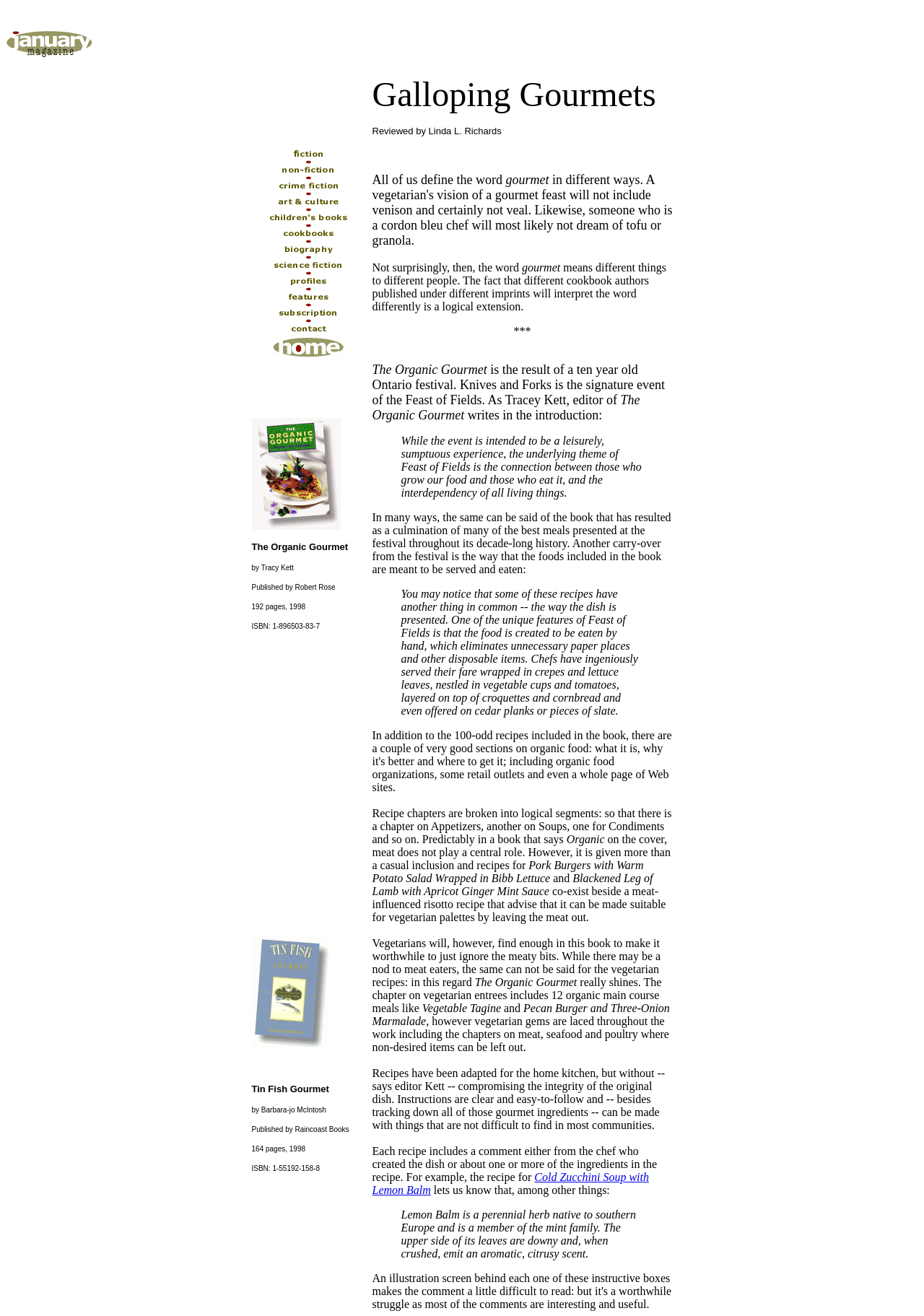Respond to the following question using a concise word or phrase: 
What is the author of the first cookbook?

Tracy Kett